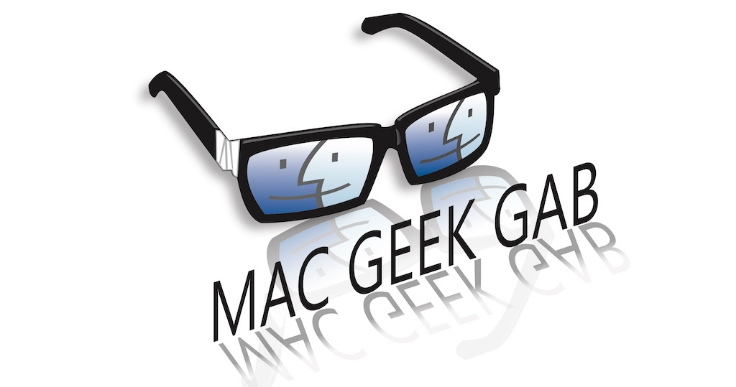What is the text below the glasses?
Using the image, answer in one word or phrase.

MAC GEEK GAB